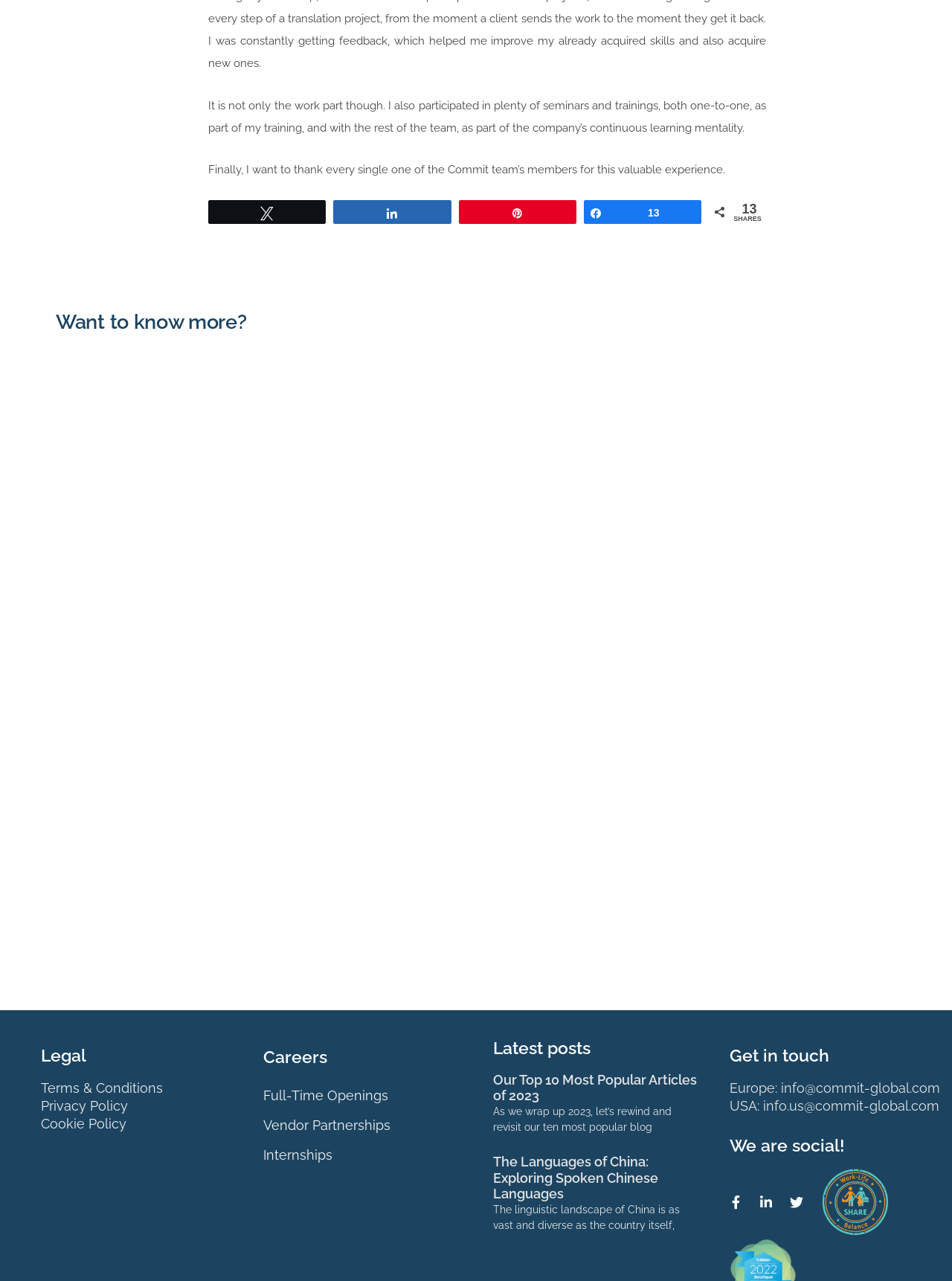Locate the bounding box coordinates of the area where you should click to accomplish the instruction: "Click on the 'N Tweet' link".

[0.22, 0.157, 0.342, 0.174]